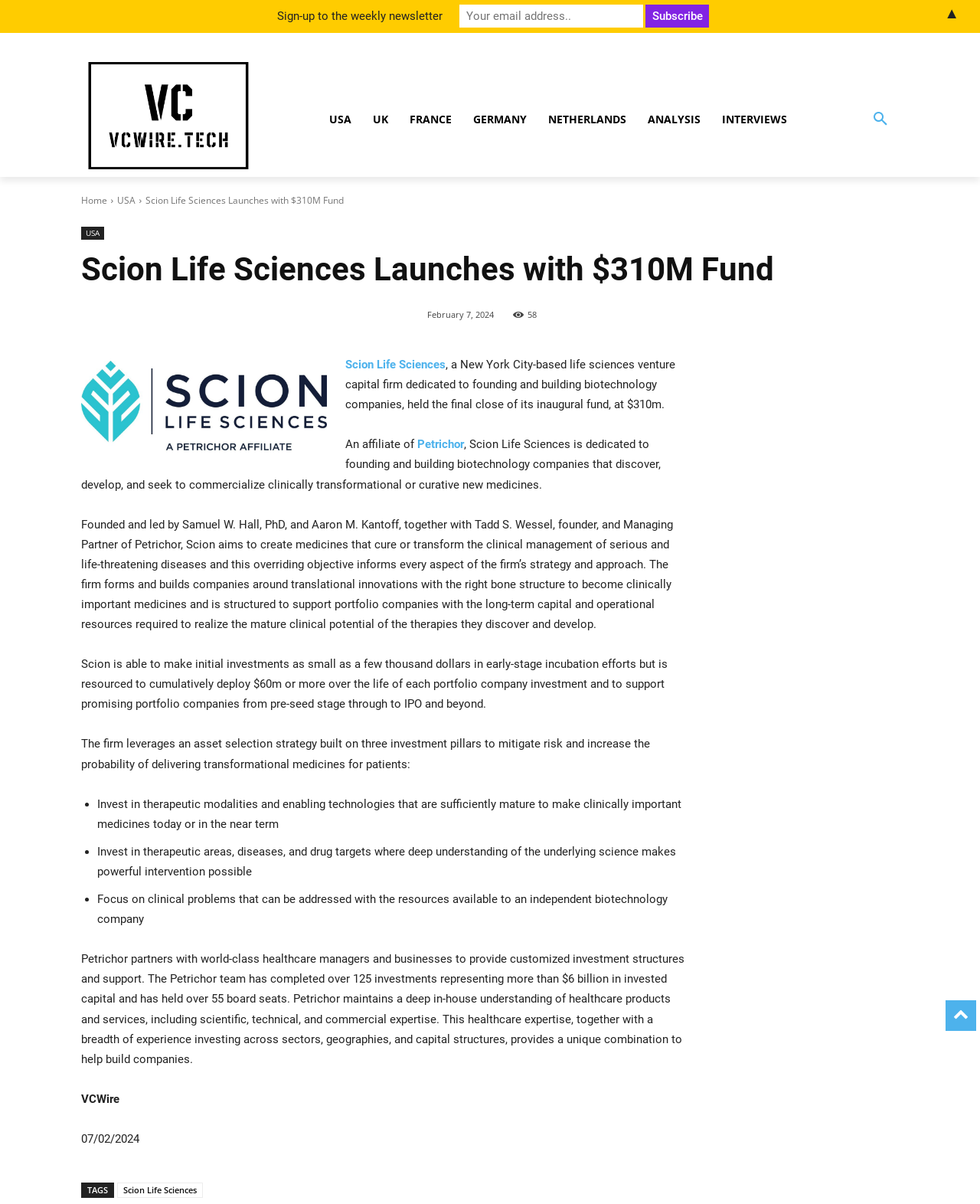Can you find the bounding box coordinates for the element to click on to achieve the instruction: "Subscribe to the weekly newsletter"?

[0.659, 0.004, 0.723, 0.023]